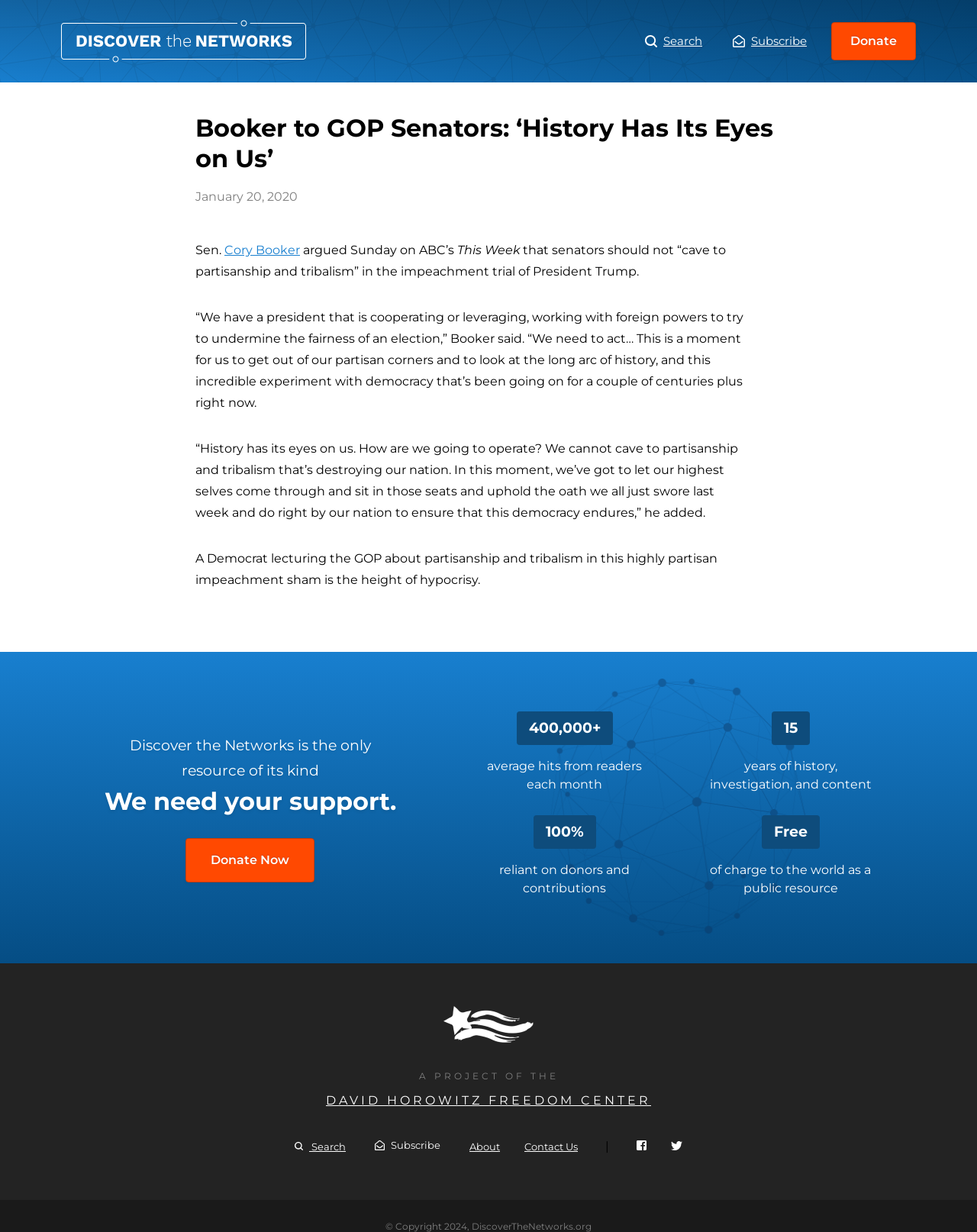Using the description: "Contact Us", determine the UI element's bounding box coordinates. Ensure the coordinates are in the format of four float numbers between 0 and 1, i.e., [left, top, right, bottom].

[0.537, 0.925, 0.591, 0.935]